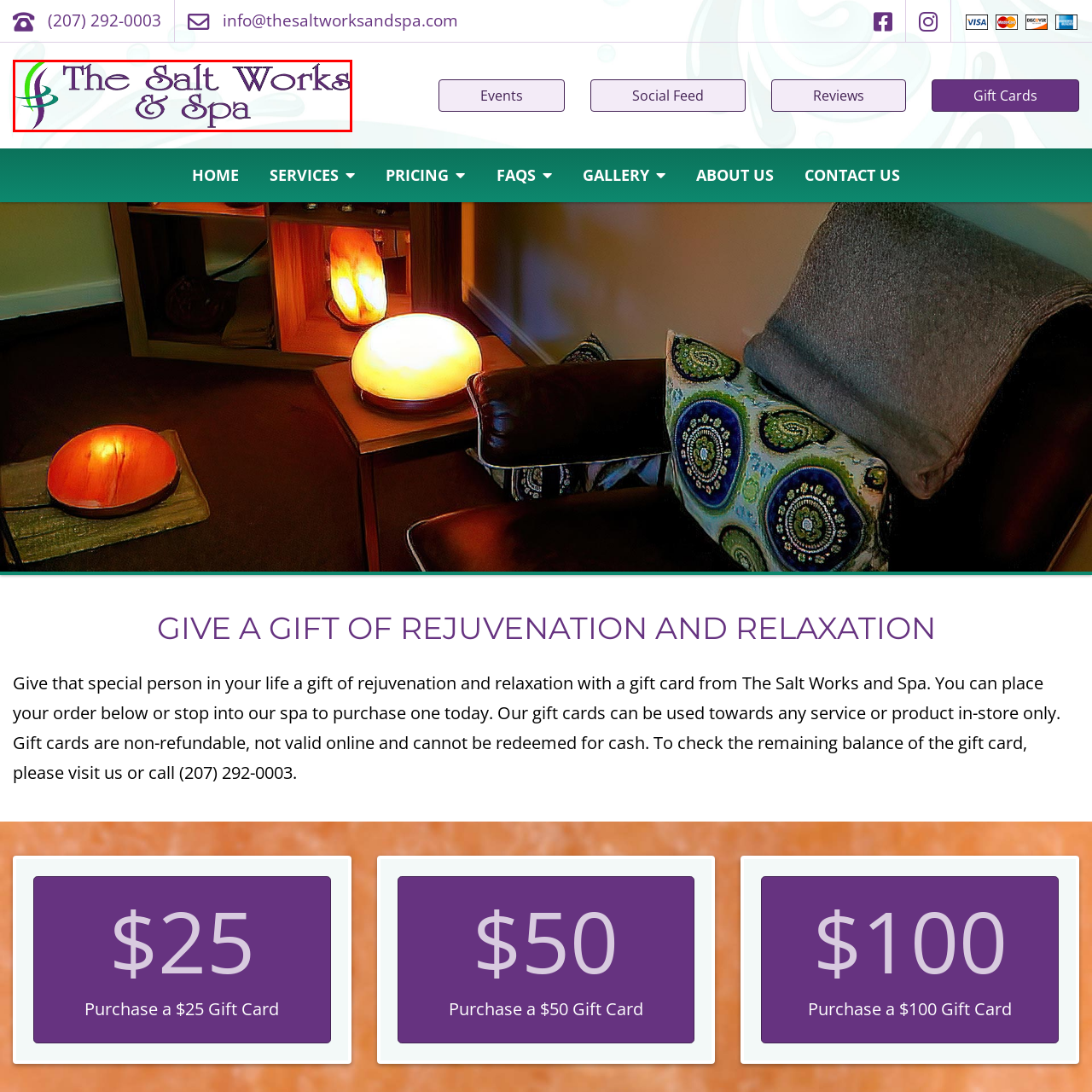Observe the area inside the red box, What is the location of The Salt Works & Spa? Respond with a single word or phrase.

Biddeford, Maine